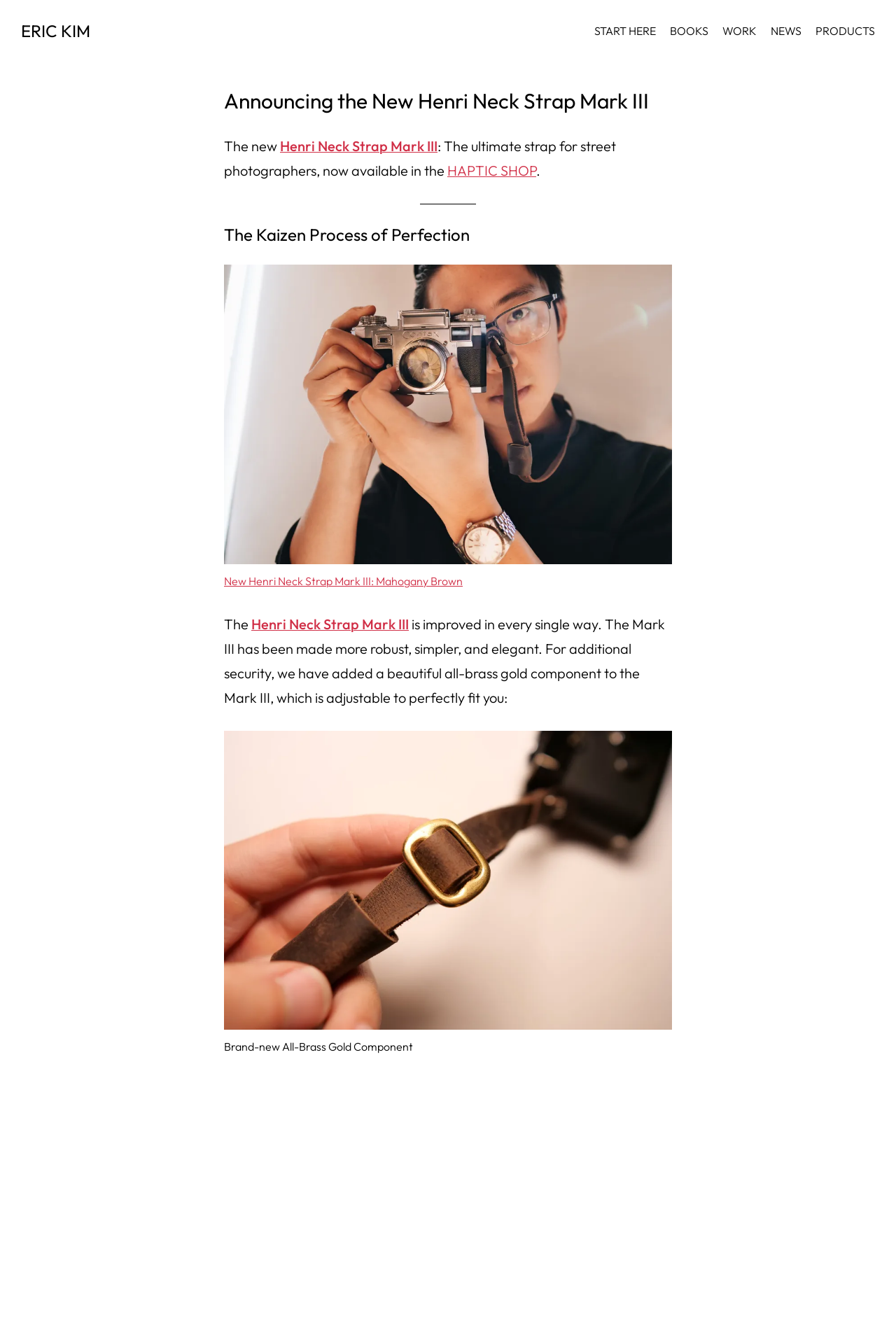Identify the coordinates of the bounding box for the element that must be clicked to accomplish the instruction: "Learn more about the Kaizen Process of Perfection".

[0.25, 0.169, 0.75, 0.183]